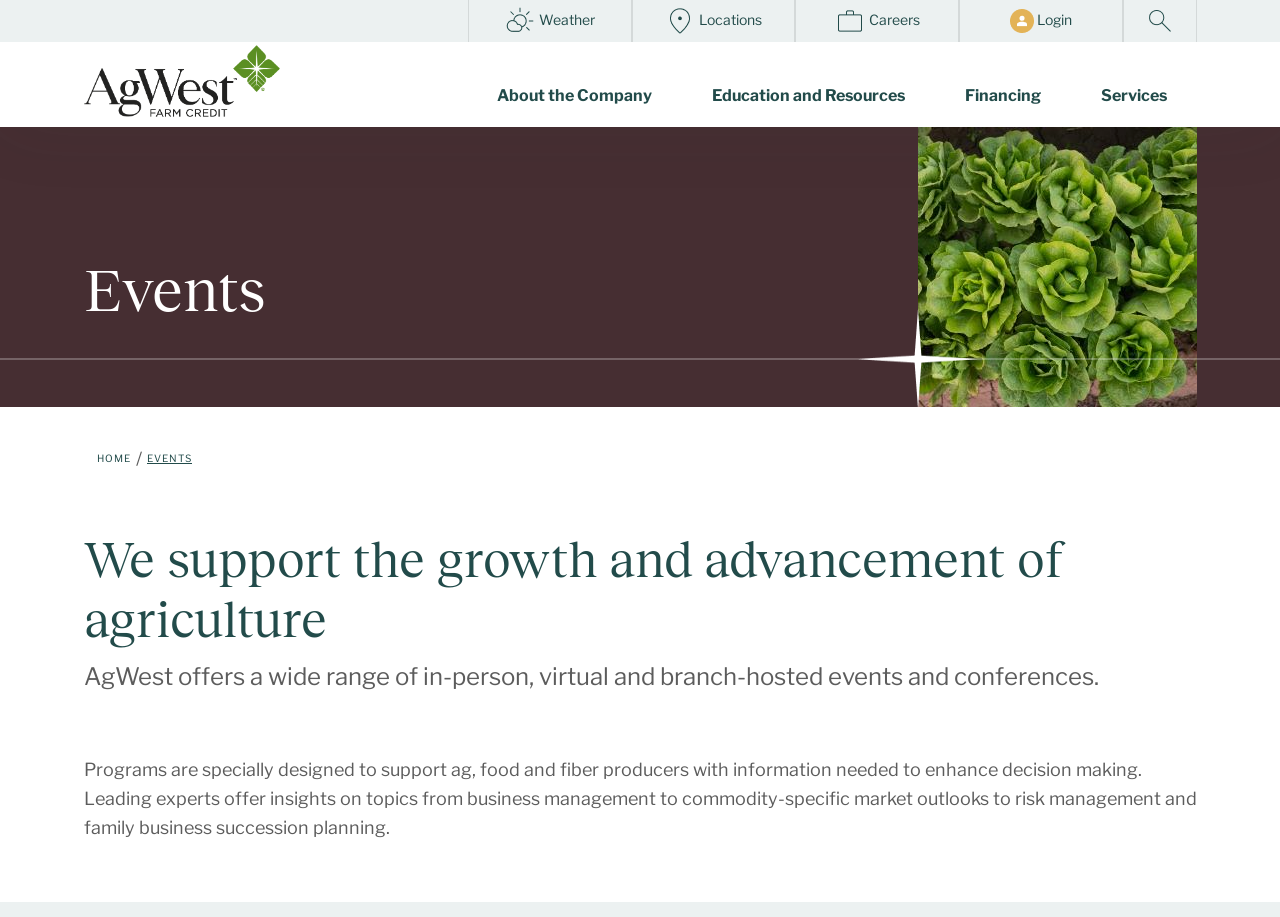Provide the bounding box coordinates of the HTML element this sentence describes: "Financing". The bounding box coordinates consist of four float numbers between 0 and 1, i.e., [left, top, right, bottom].

[0.73, 0.077, 0.836, 0.135]